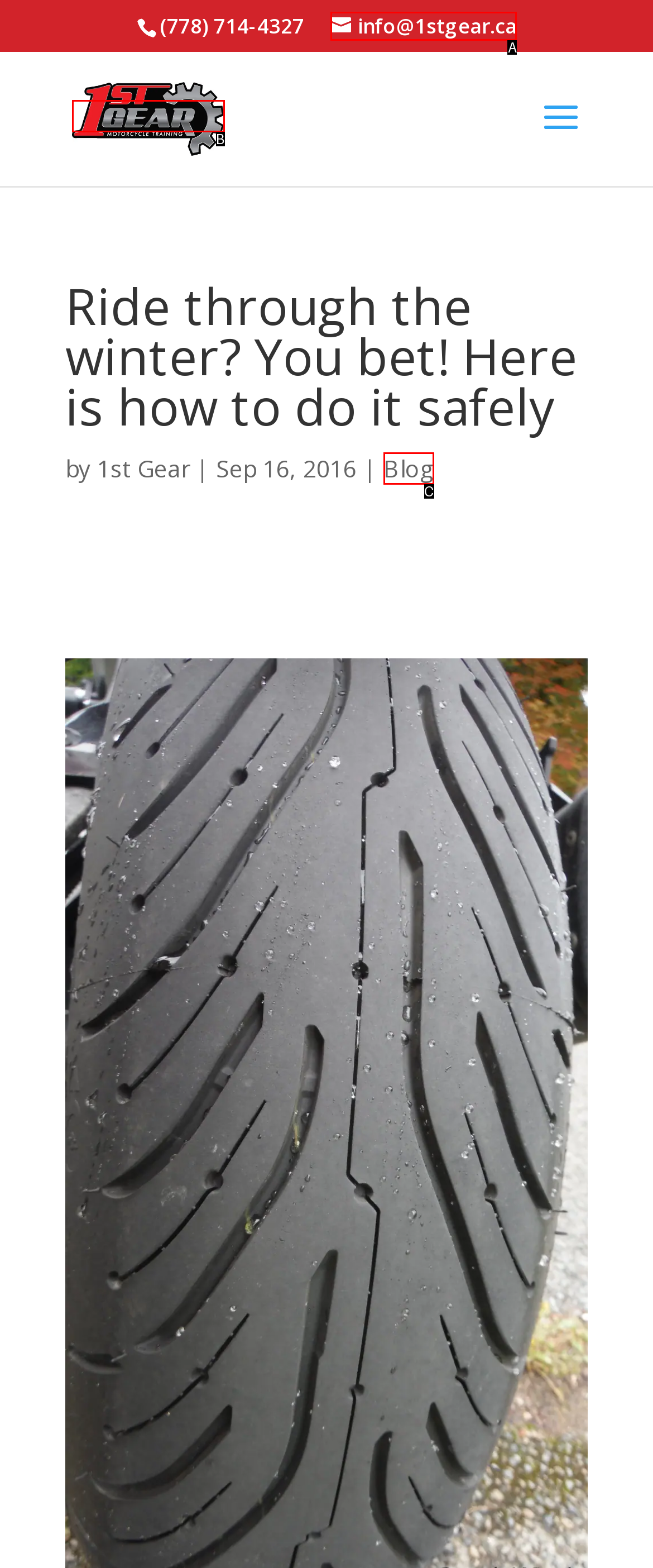Identify the letter of the UI element that fits the description: Toggle navigation
Respond with the letter of the option directly.

None